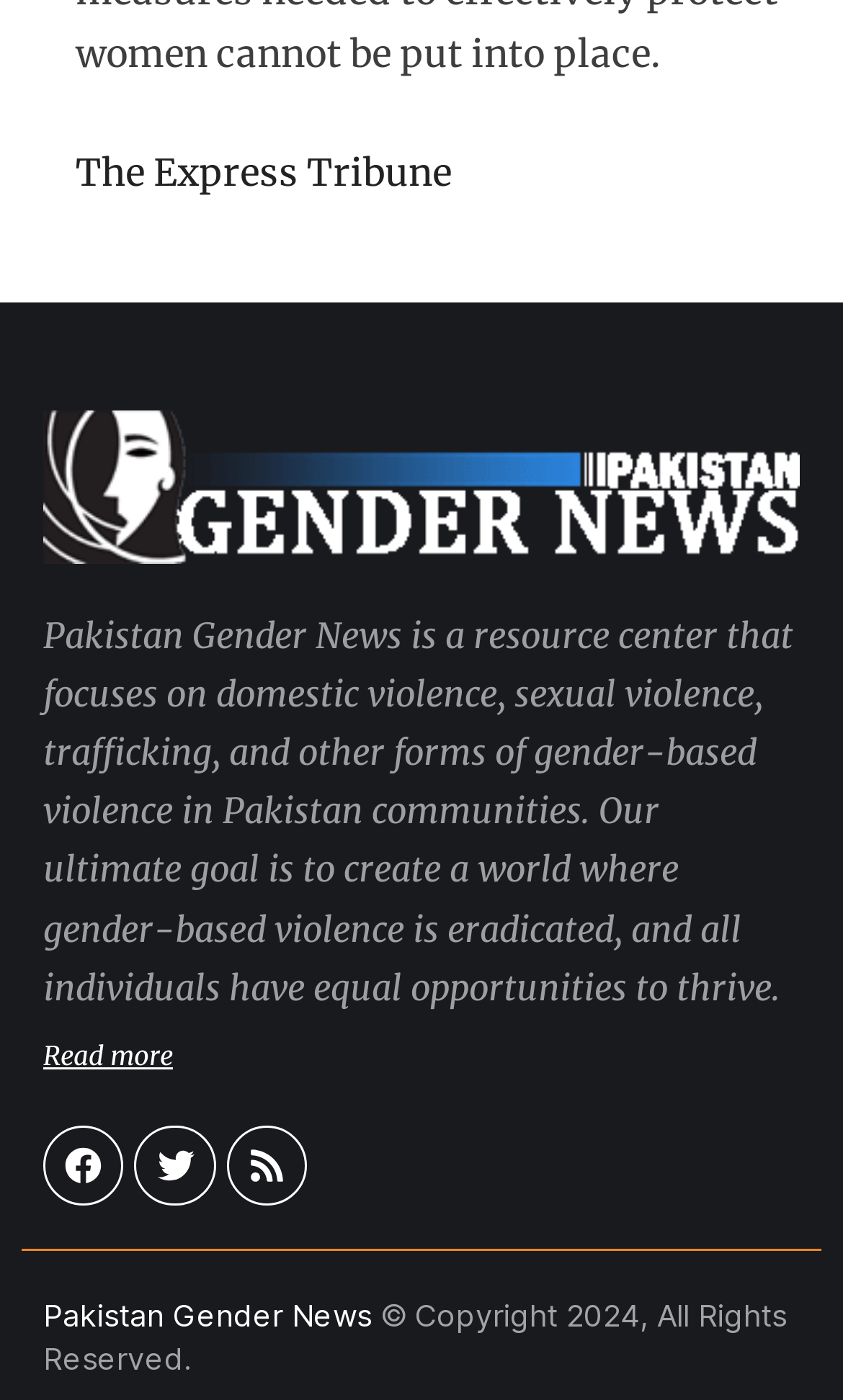Provide the bounding box coordinates in the format (top-left x, top-left y, bottom-right x, bottom-right y). All values are floating point numbers between 0 and 1. Determine the bounding box coordinate of the UI element described as: Pakistan Gender News

[0.051, 0.926, 0.441, 0.953]